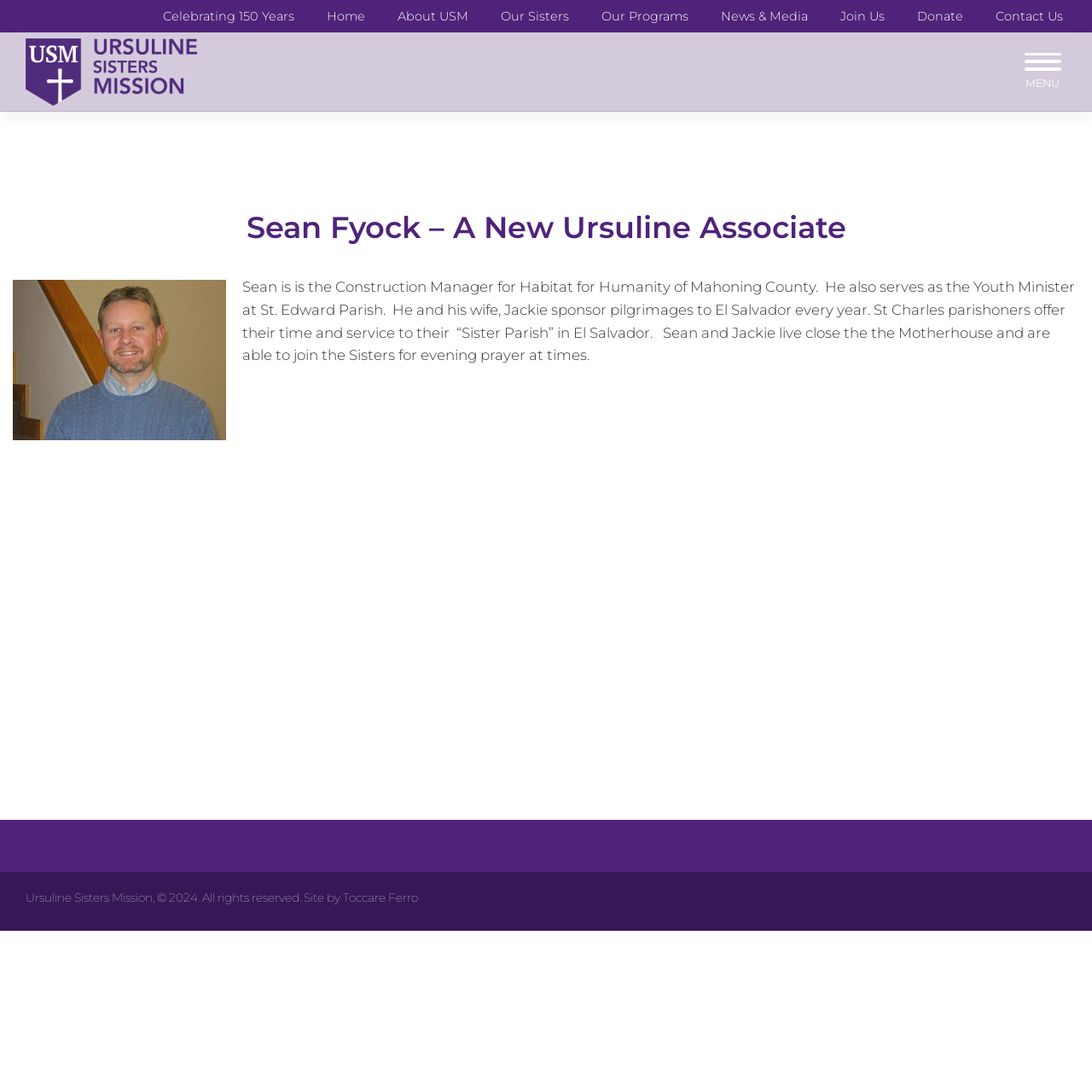Locate the bounding box coordinates of the element's region that should be clicked to carry out the following instruction: "Visit Home page". The coordinates need to be four float numbers between 0 and 1, i.e., [left, top, right, bottom].

[0.296, 0.003, 0.338, 0.027]